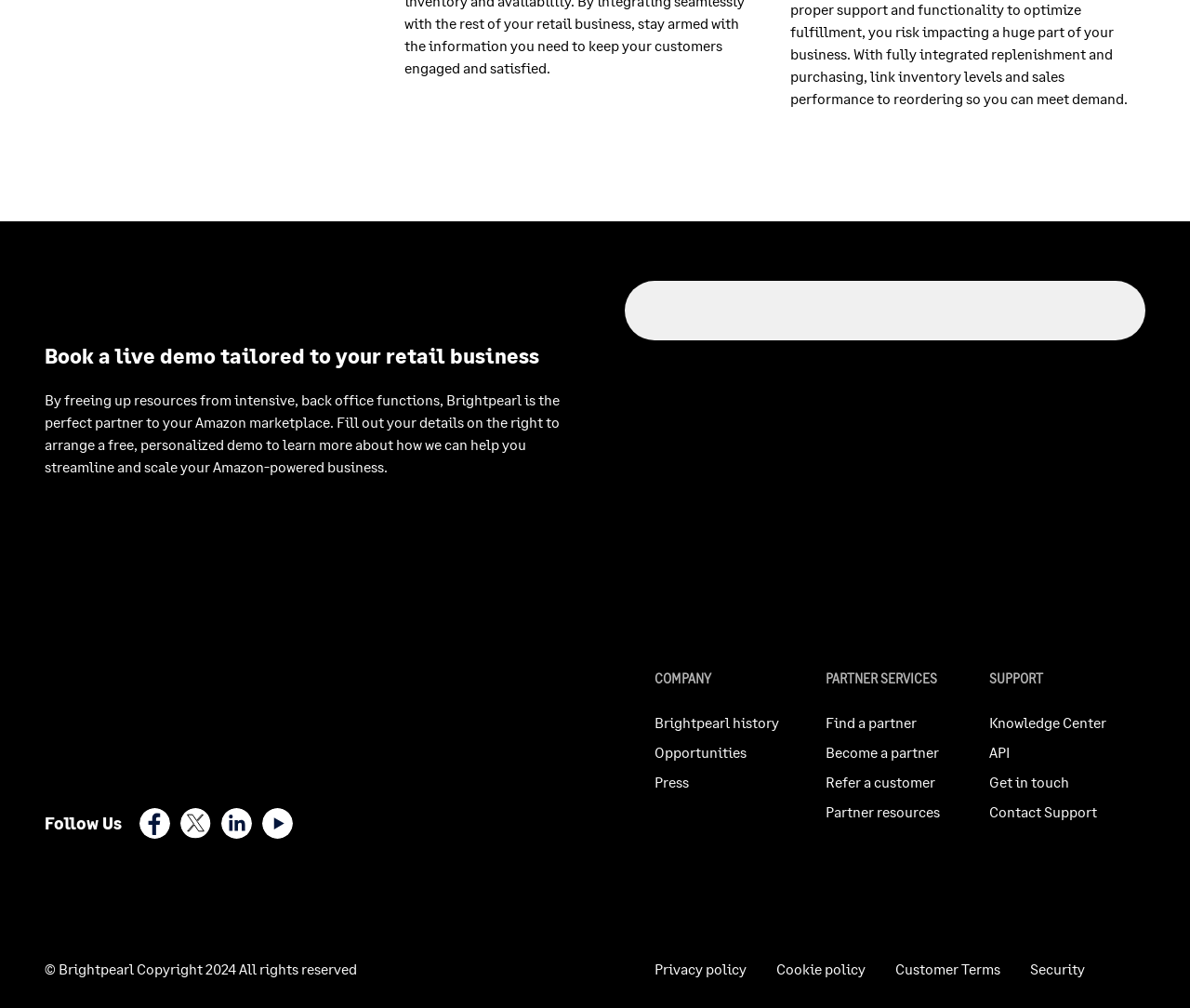Kindly provide the bounding box coordinates of the section you need to click on to fulfill the given instruction: "Follow us on Facebook".

[0.117, 0.801, 0.143, 0.832]